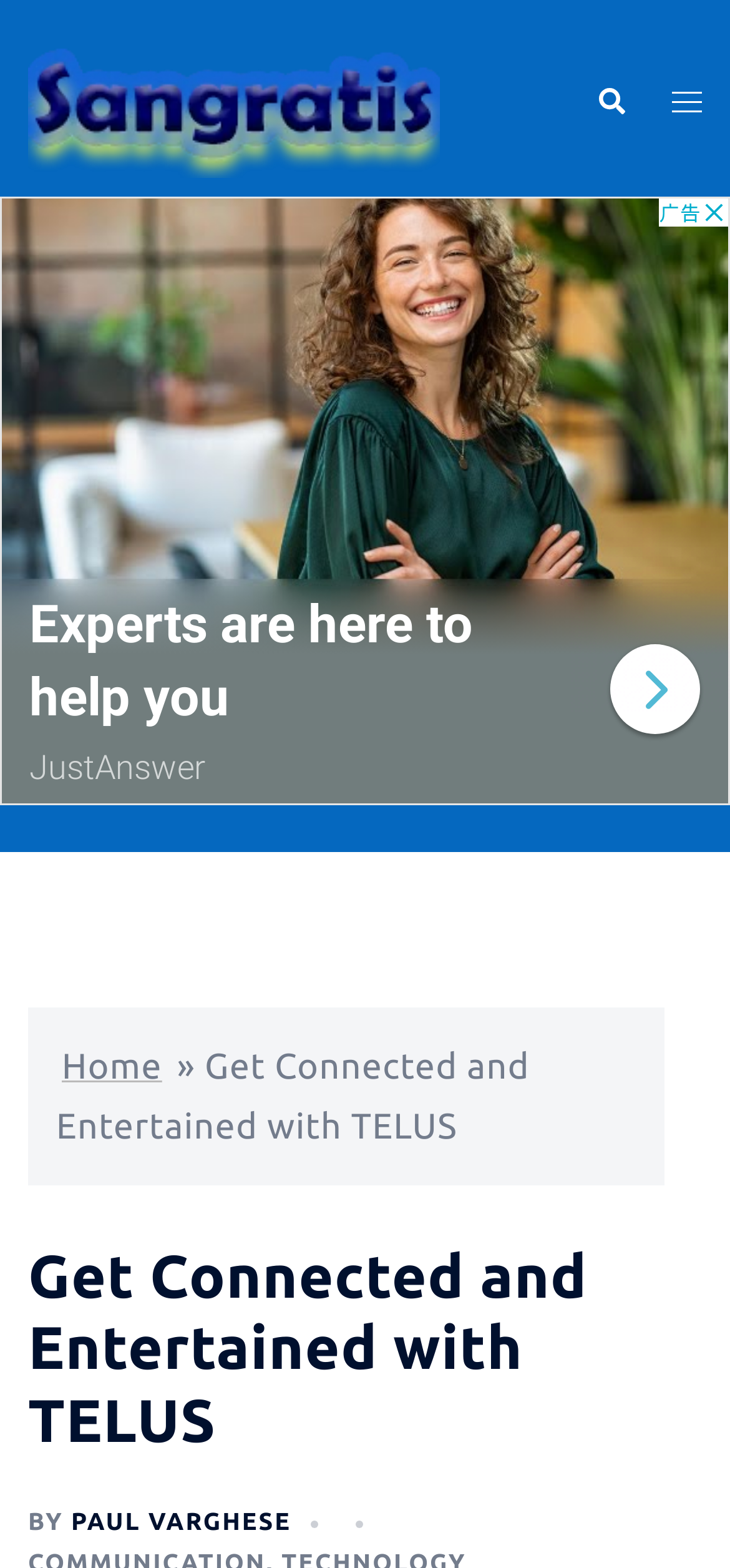What is the title of the main content section?
Please provide a detailed and thorough answer to the question.

I found this title in the middle of the webpage, which is a heading element and seems to be the title of the main content section.